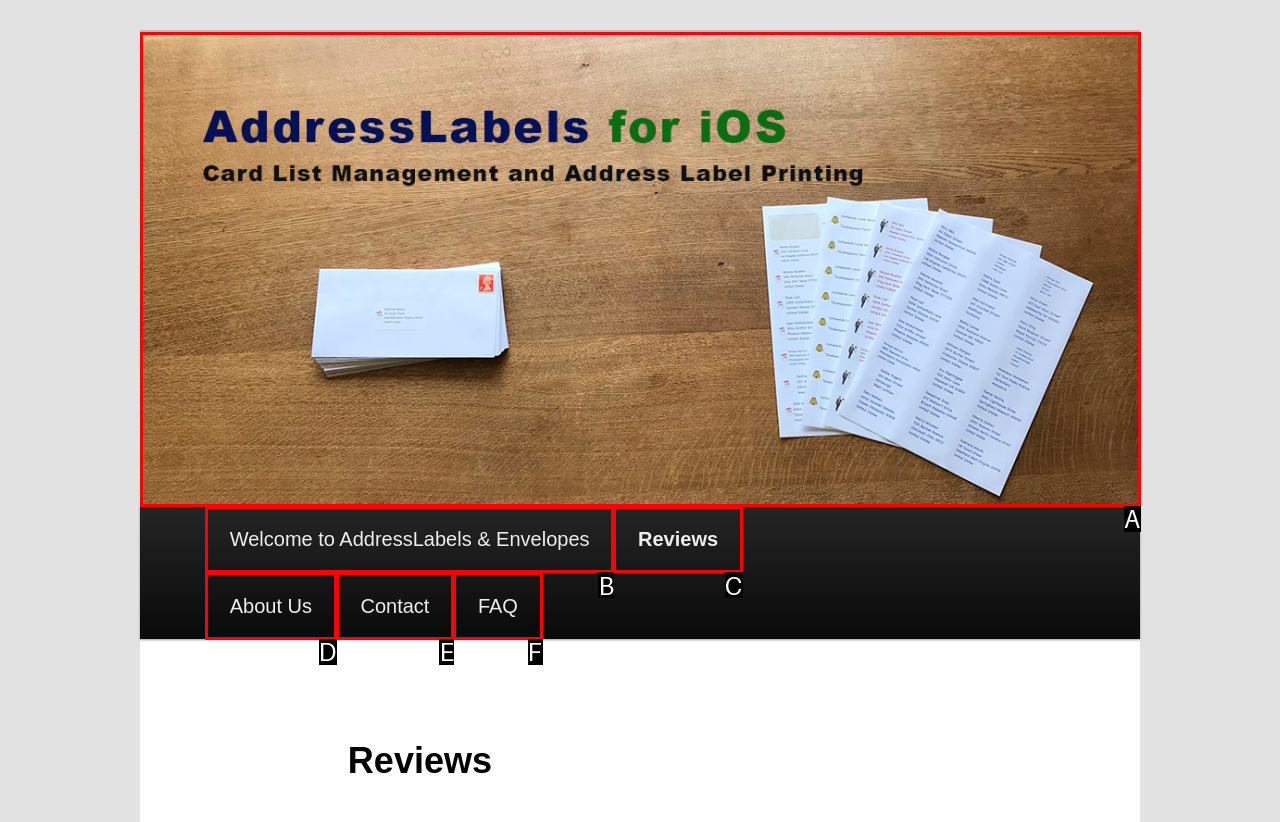Choose the letter of the UI element that aligns with the following description: parent_node: Address Labels
State your answer as the letter from the listed options.

A